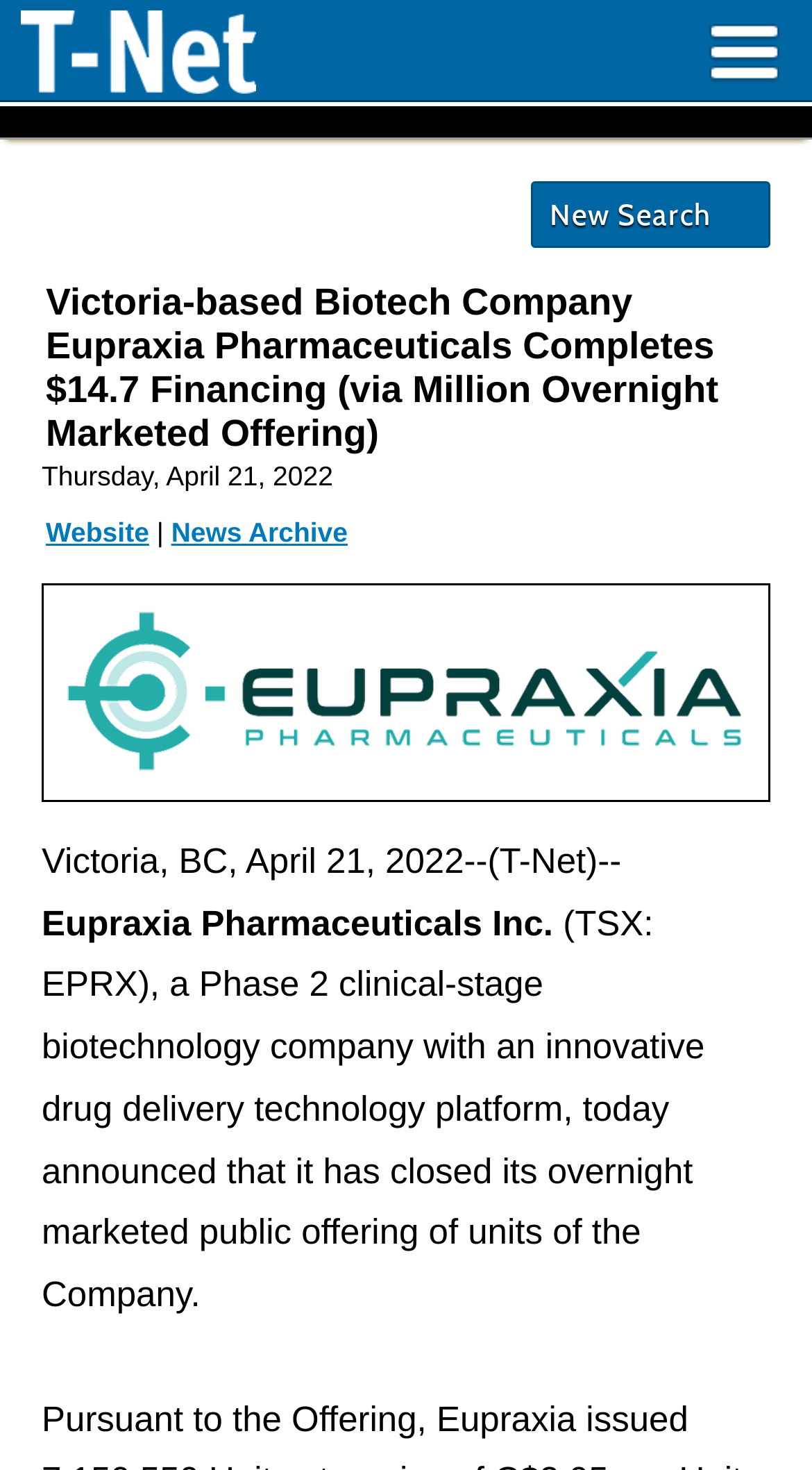Using the given element description, provide the bounding box coordinates (top-left x, top-left y, bottom-right x, bottom-right y) for the corresponding UI element in the screenshot: Website

[0.056, 0.351, 0.184, 0.373]